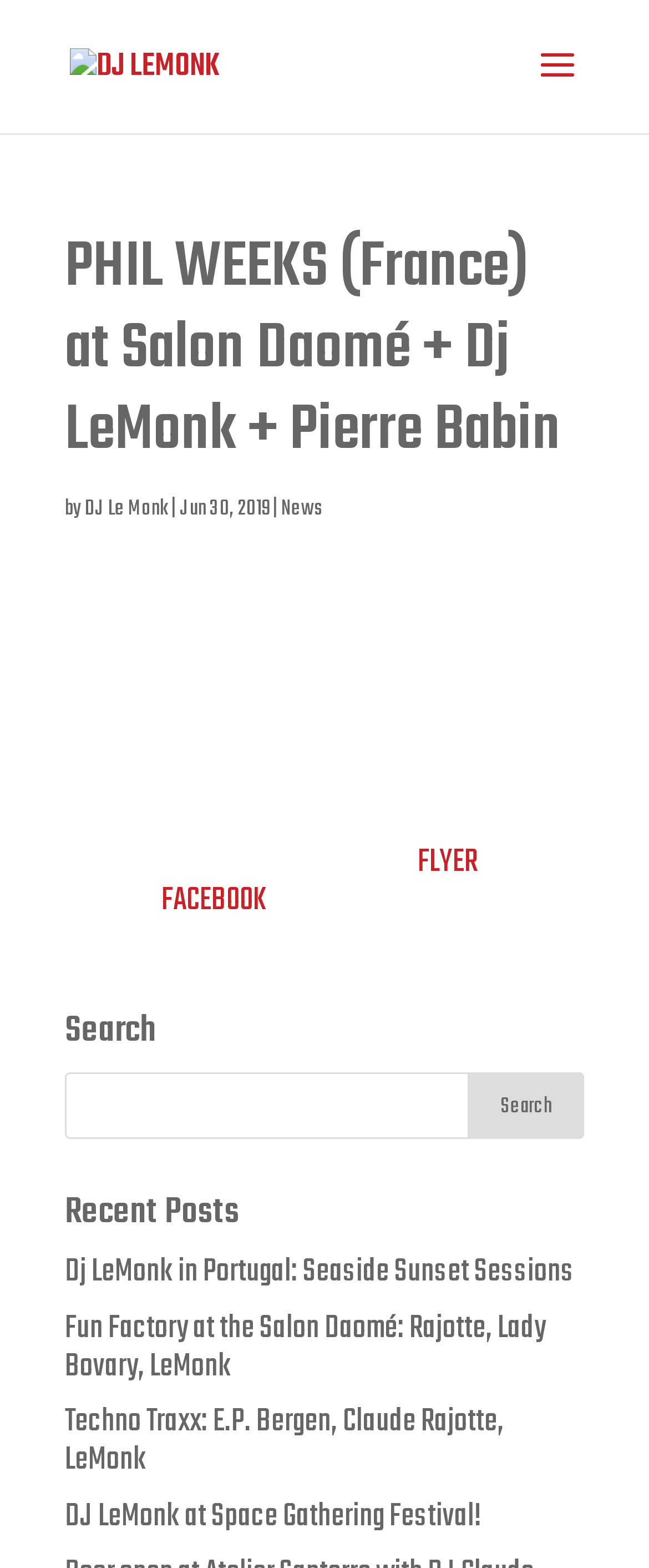Determine the bounding box coordinates of the element that should be clicked to execute the following command: "Search for something".

[0.1, 0.684, 0.9, 0.727]